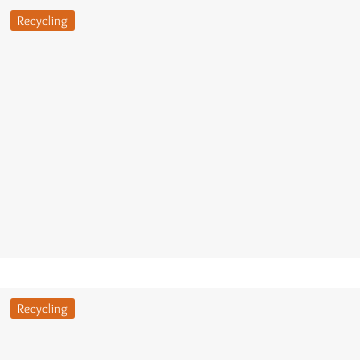What is the emphasis of the overall design?
Using the image as a reference, give an elaborate response to the question.

The caption states that the placement of the 'Recycling' buttons suggests an emphasis on environmental awareness and the importance of recycling practices, which implies that the overall design is intended to promote eco-friendly habits.